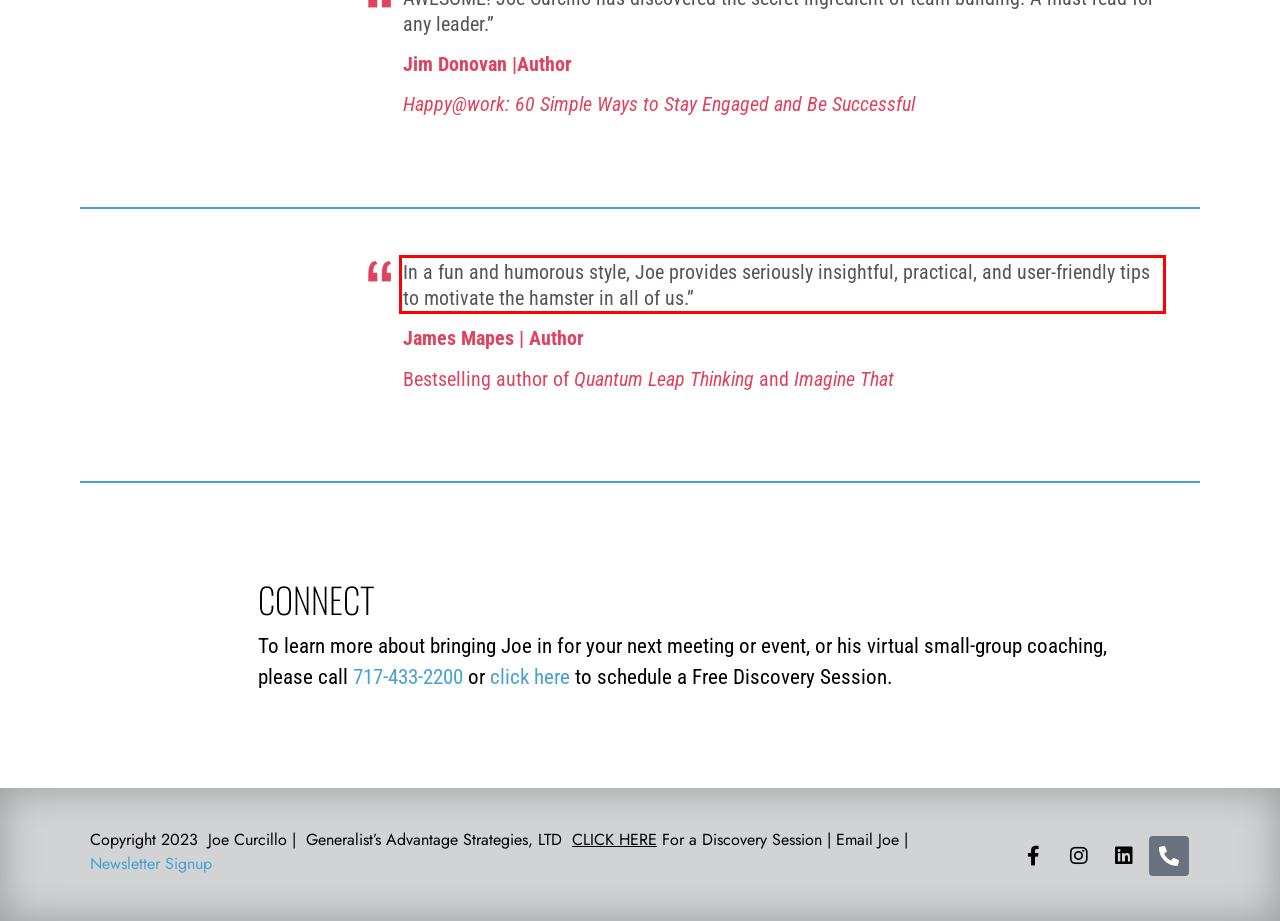Using OCR, extract the text content found within the red bounding box in the given webpage screenshot.

In a fun and humorous style, Joe provides seriously insightful, practical, and user-friendly tips to motivate the hamster in all of us.”